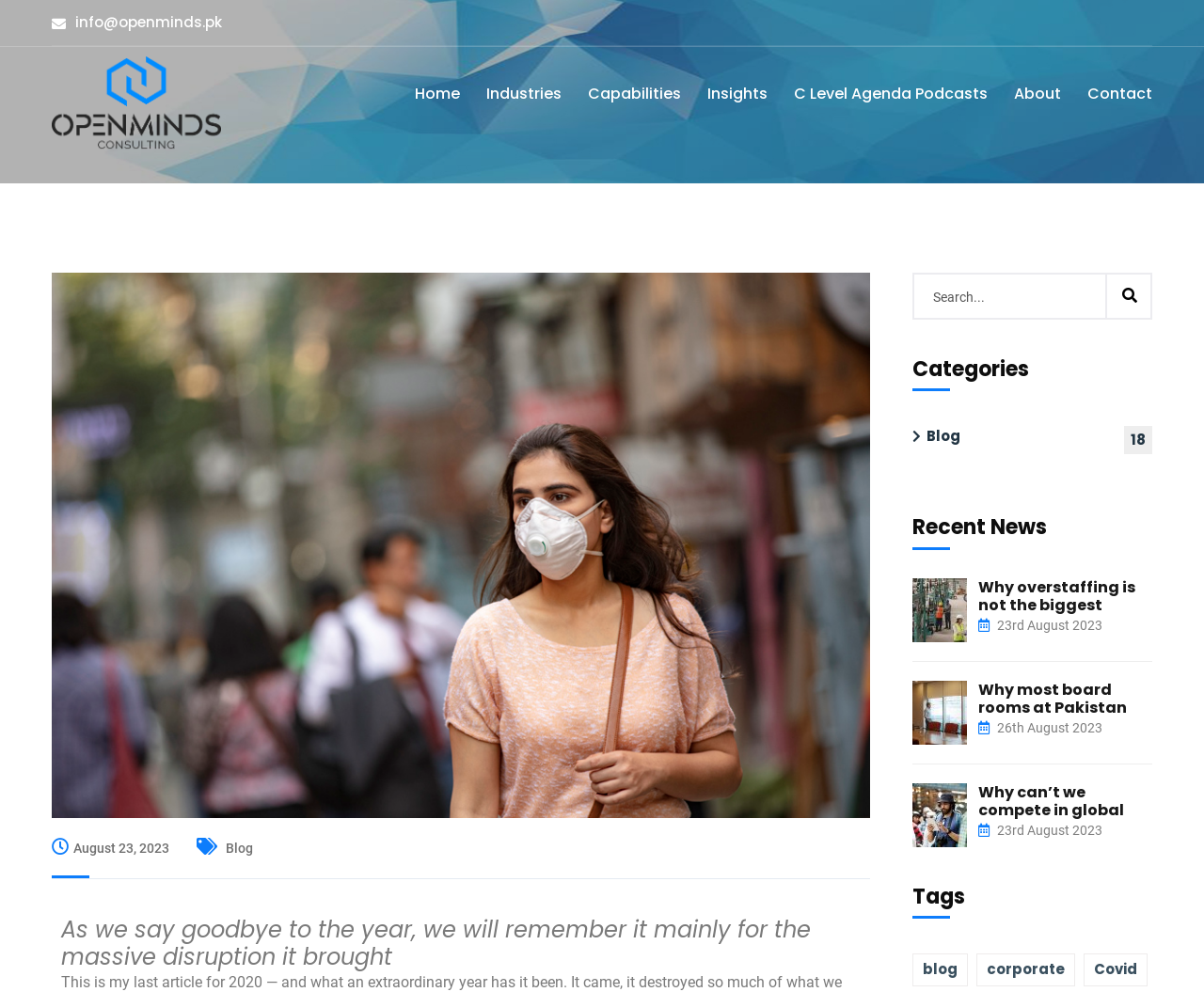How many tags are listed?
Refer to the image and provide a one-word or short phrase answer.

3